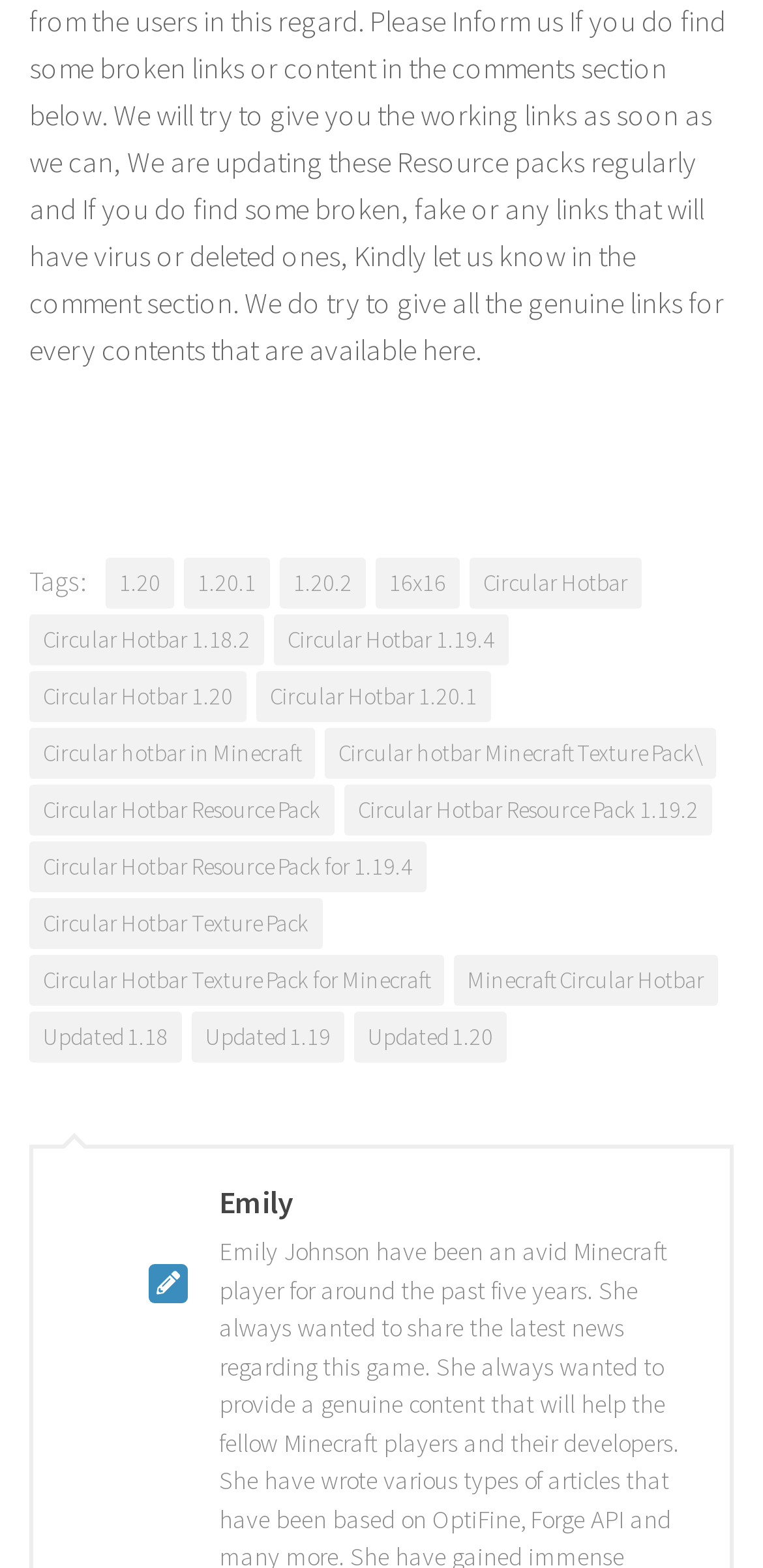Pinpoint the bounding box coordinates of the element you need to click to execute the following instruction: "Go to the 'Minecraft Circular Hotbar' page". The bounding box should be represented by four float numbers between 0 and 1, in the format [left, top, right, bottom].

[0.595, 0.609, 0.941, 0.642]